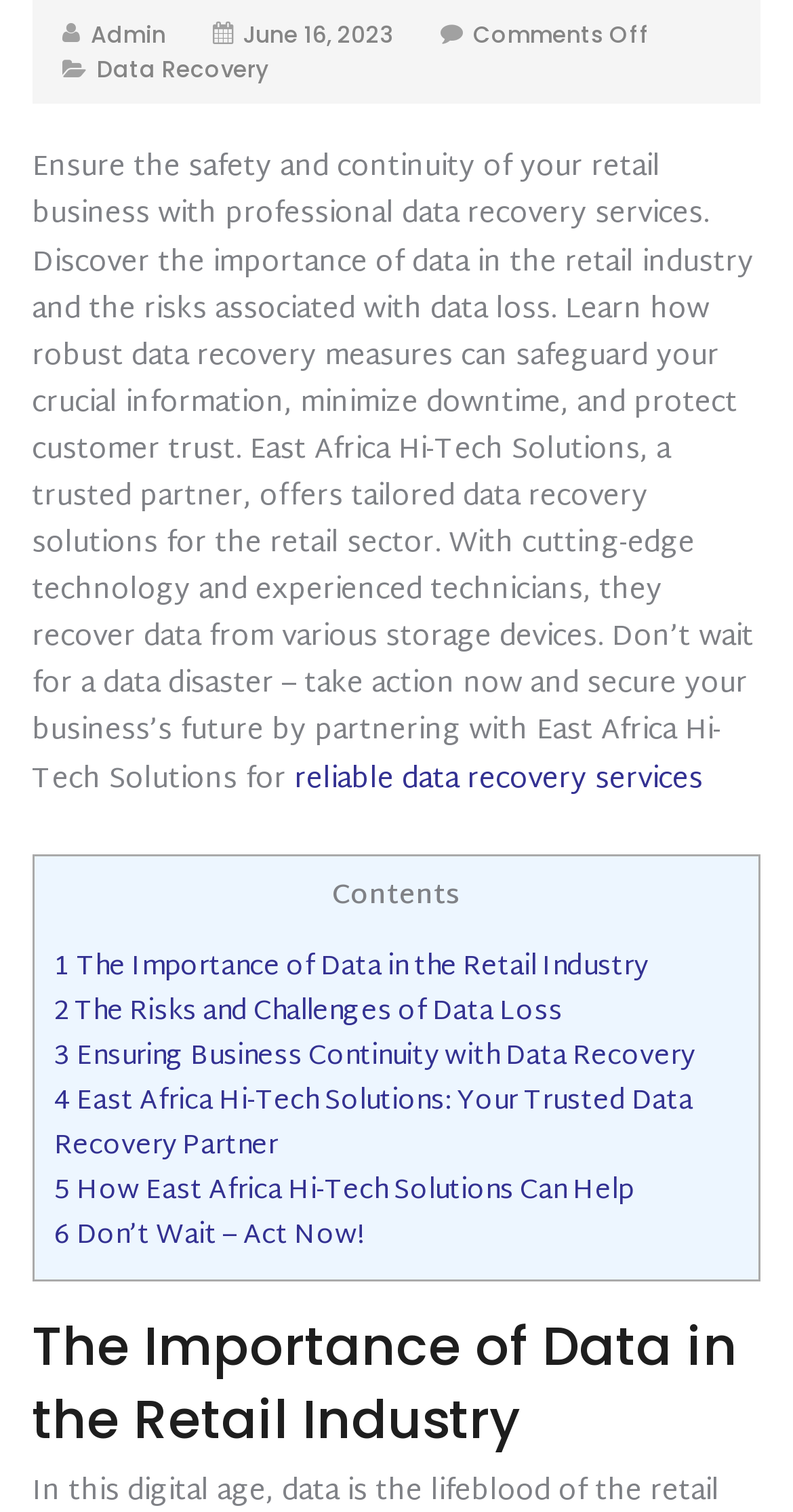Determine the bounding box for the described UI element: "June 16, 2023".

[0.307, 0.013, 0.496, 0.034]